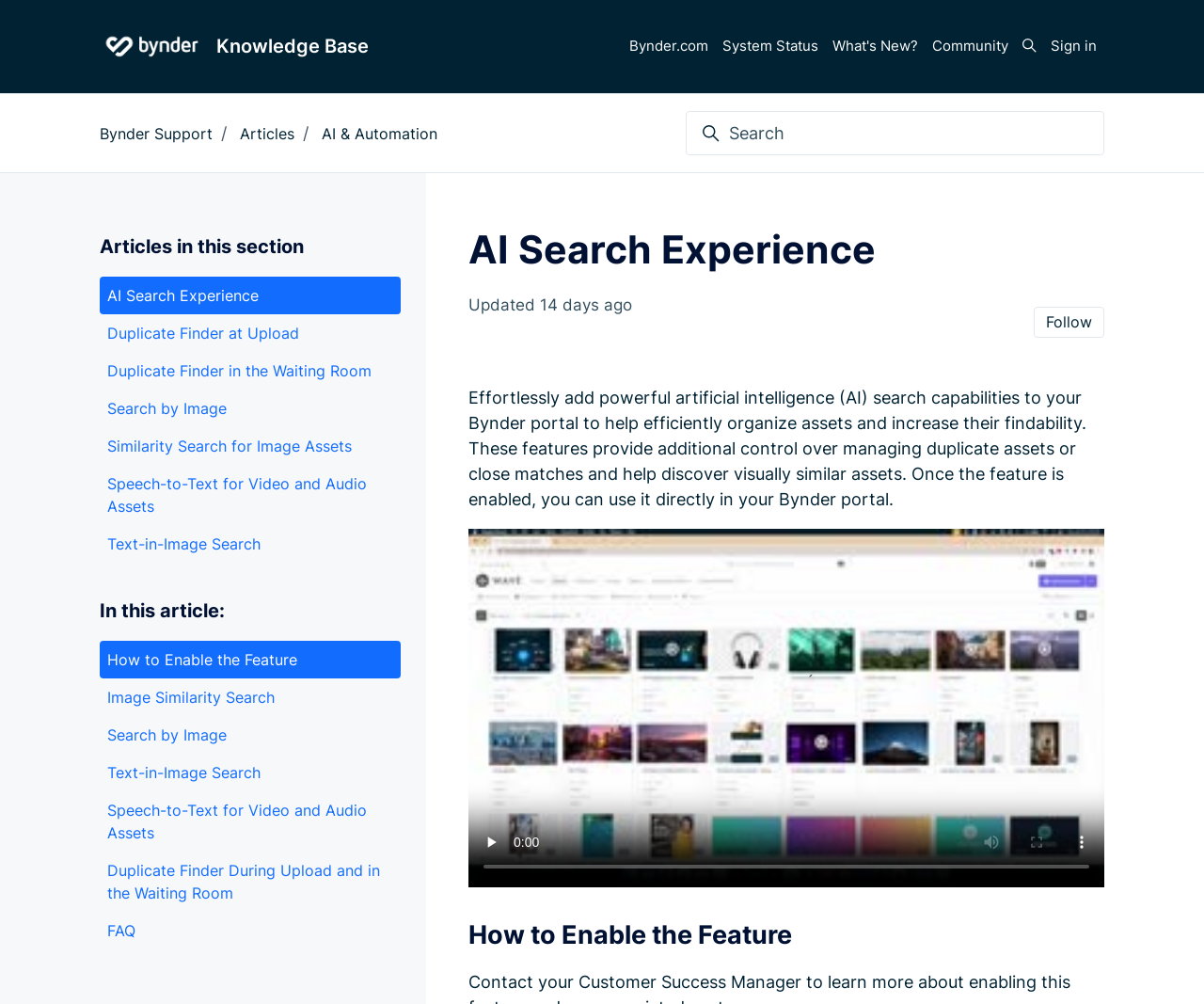Write a detailed summary of the webpage, including text, images, and layout.

This webpage is about the AI Search Experience on Bynder Support. At the top, there is a navigation bar with links to "Skip to main content", "Bynder Support Help Center home page", "Bynder.com", "System Status", "What's New?", and "Community". On the right side of the navigation bar, there are buttons for "Search" and "Sign in".

Below the navigation bar, there is a sidebar with a list of items, including "Bynder Support", "Articles", and "AI & Automation". The main content area is divided into sections. The first section has a heading "AI Search Experience" and a brief description of the feature, which is about adding powerful artificial intelligence search capabilities to a Bynder portal.

Below the description, there is a video that demonstrates the feature. The video has controls for play, mute, and full screen. There is also a time scrubber that shows the elapsed time.

The next section has a heading "How to Enable the Feature" and provides instructions on how to do so. There is also a list of related articles, including "AI Search Experience", "Duplicate Finder at Upload", "Duplicate Finder in the Waiting Room", and others. Each article has a link to its corresponding page.

At the bottom of the page, there is a section with a heading "In this article:" that lists the topics covered in the article, including "How to Enable the Feature", "Image Similarity Search", and others. Each topic has a link to its corresponding section in the article.